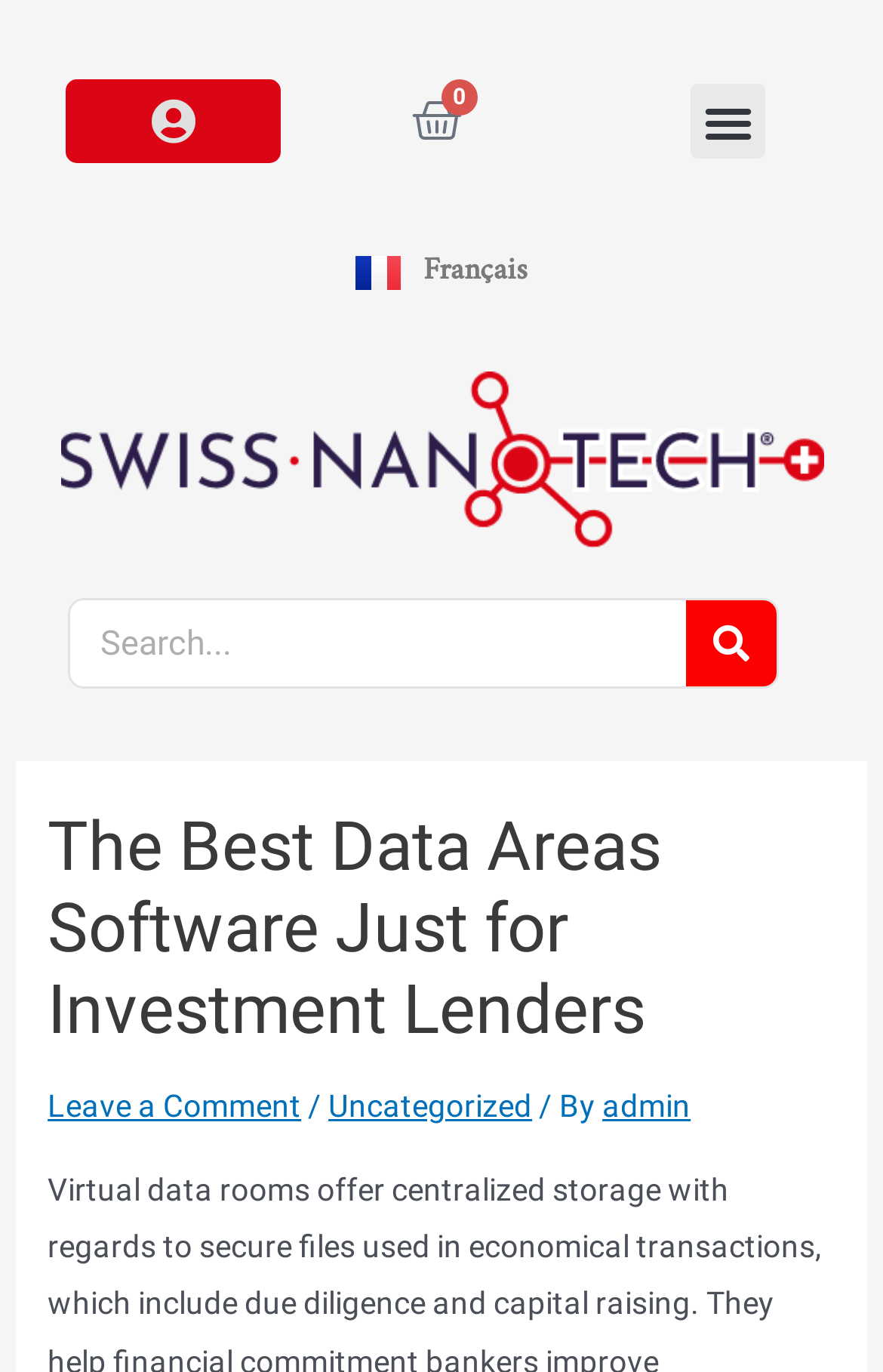Identify the bounding box coordinates of the element that should be clicked to fulfill this task: "Switch to French". The coordinates should be provided as four float numbers between 0 and 1, i.e., [left, top, right, bottom].

[0.403, 0.178, 0.597, 0.218]